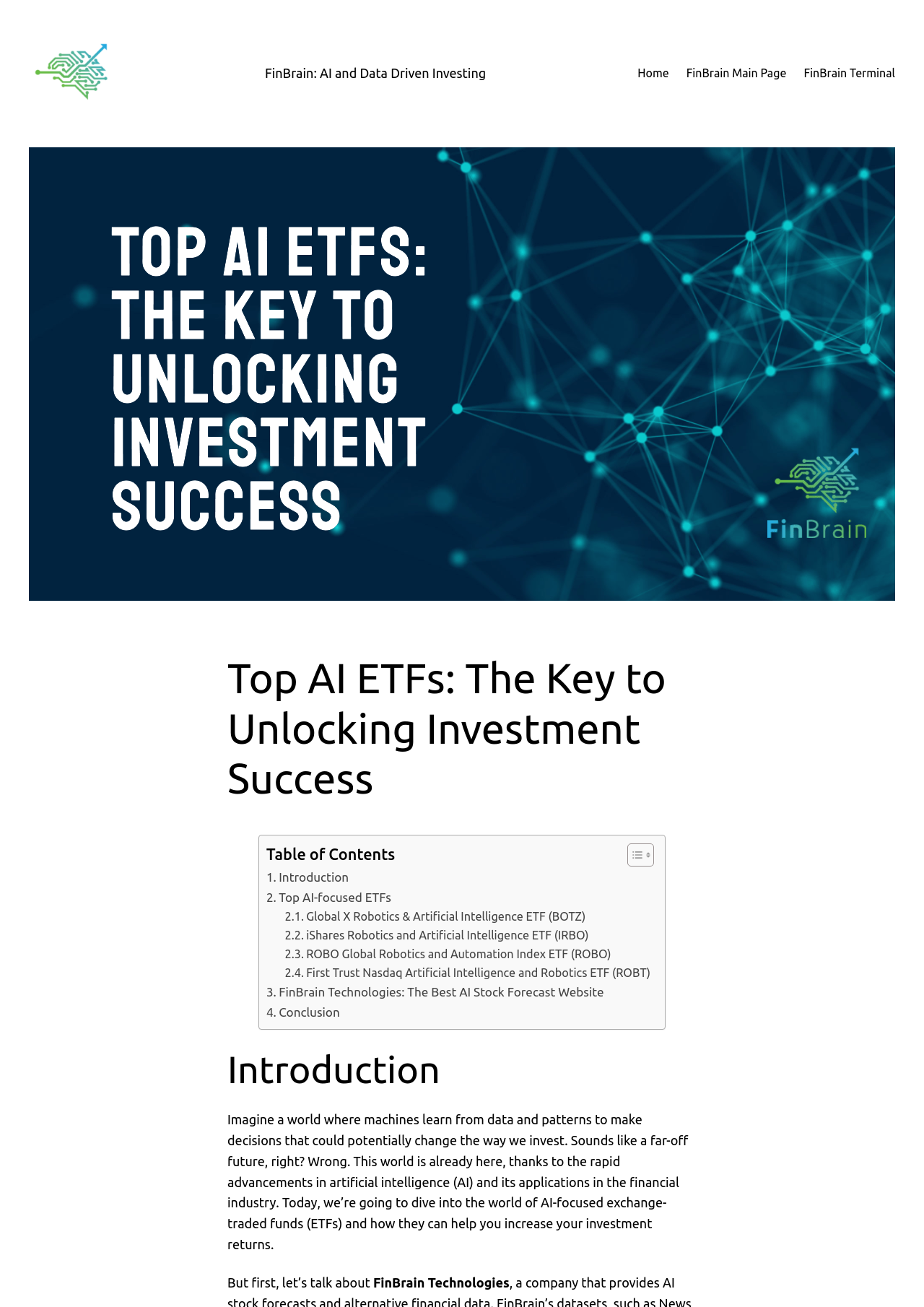Use a single word or phrase to answer the question: 
What is the name of the company mentioned as providing AI stock forecasts?

FinBrain Technologies